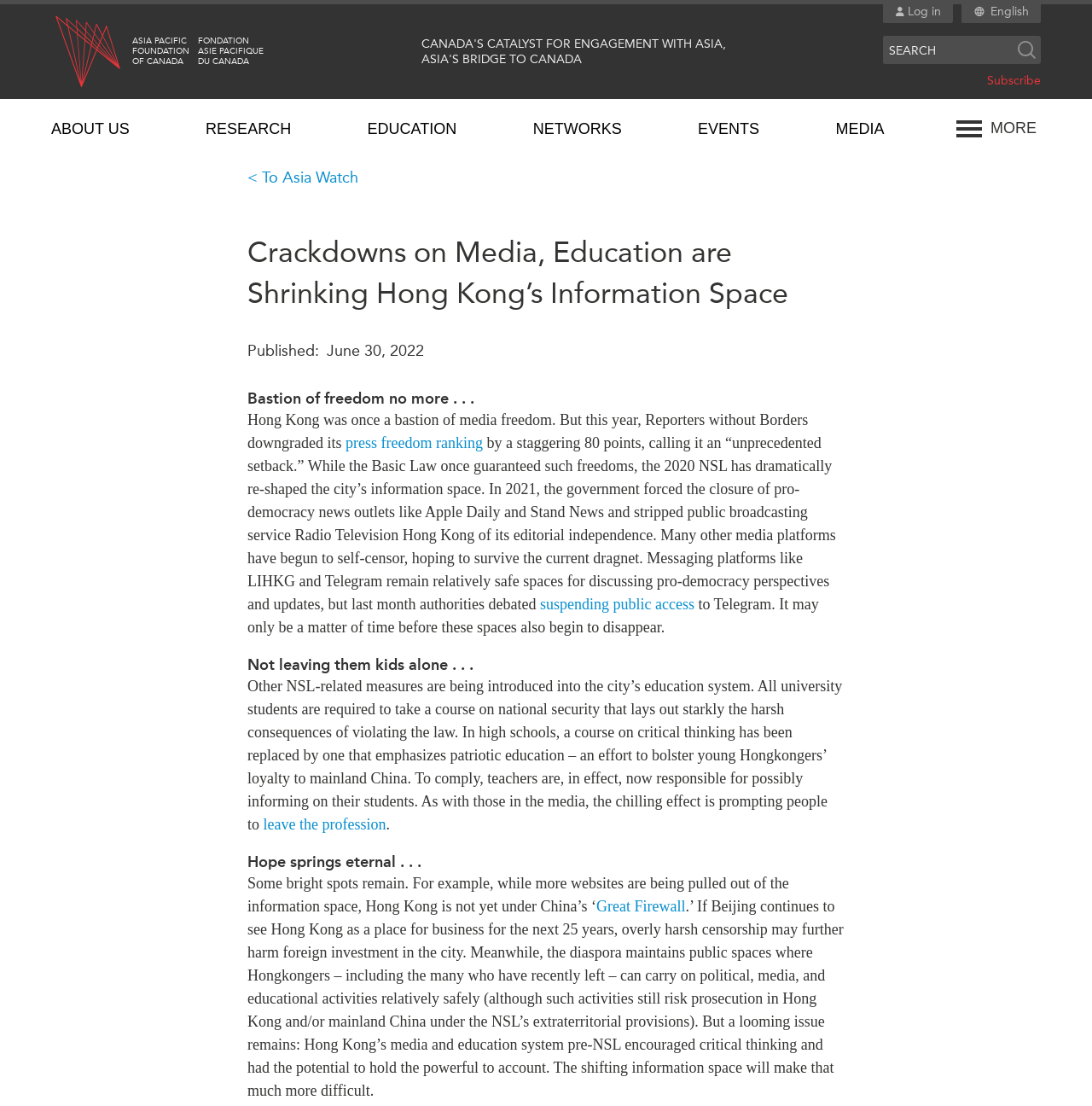Locate the bounding box coordinates of the region to be clicked to comply with the following instruction: "Read the latest news". The coordinates must be four float numbers between 0 and 1, in the form [left, top, right, bottom].

[0.517, 0.507, 0.576, 0.523]